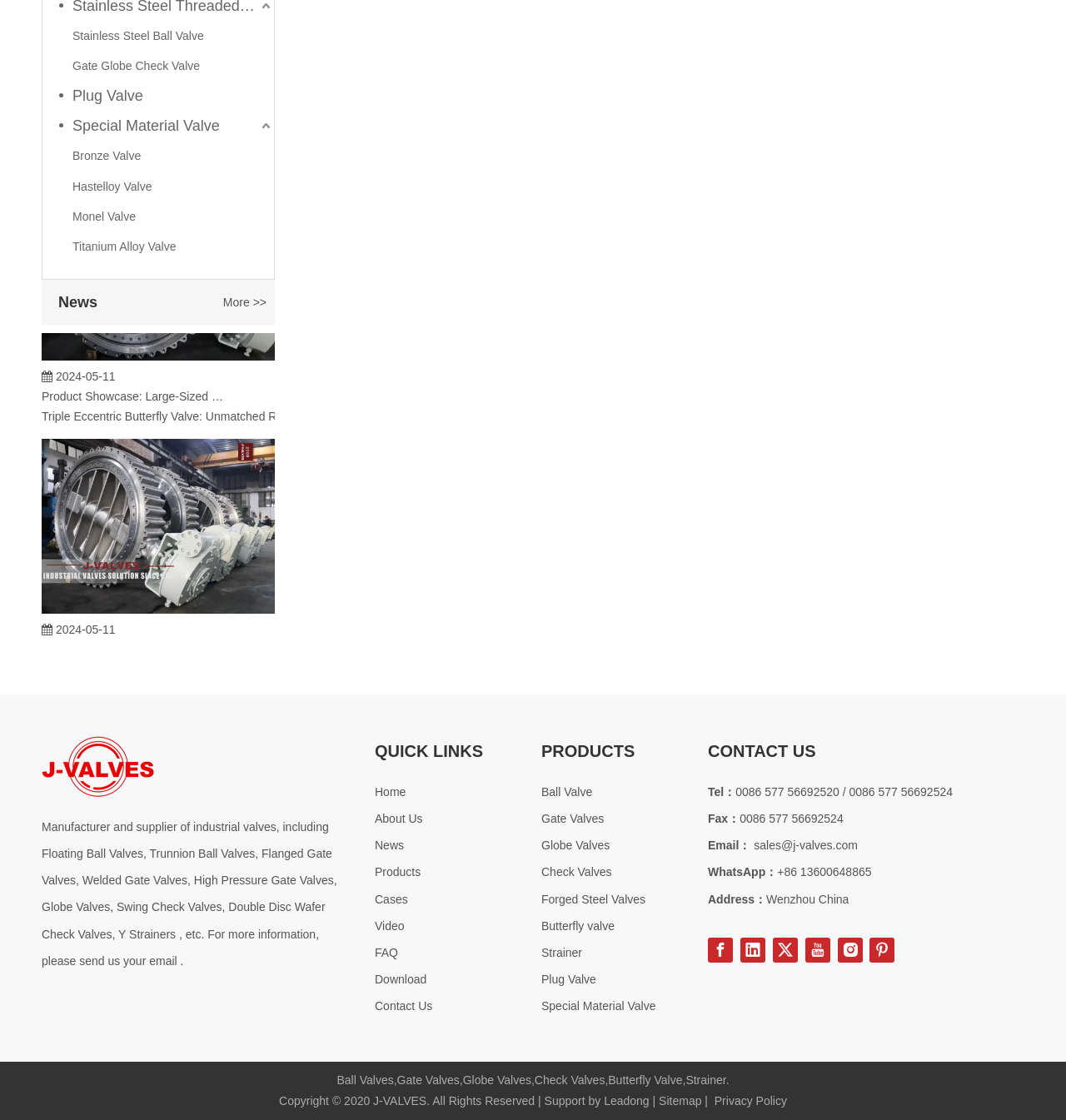Provide a single word or phrase to answer the given question: 
What type of valves are manufactured by J-VALVES?

Industrial valves